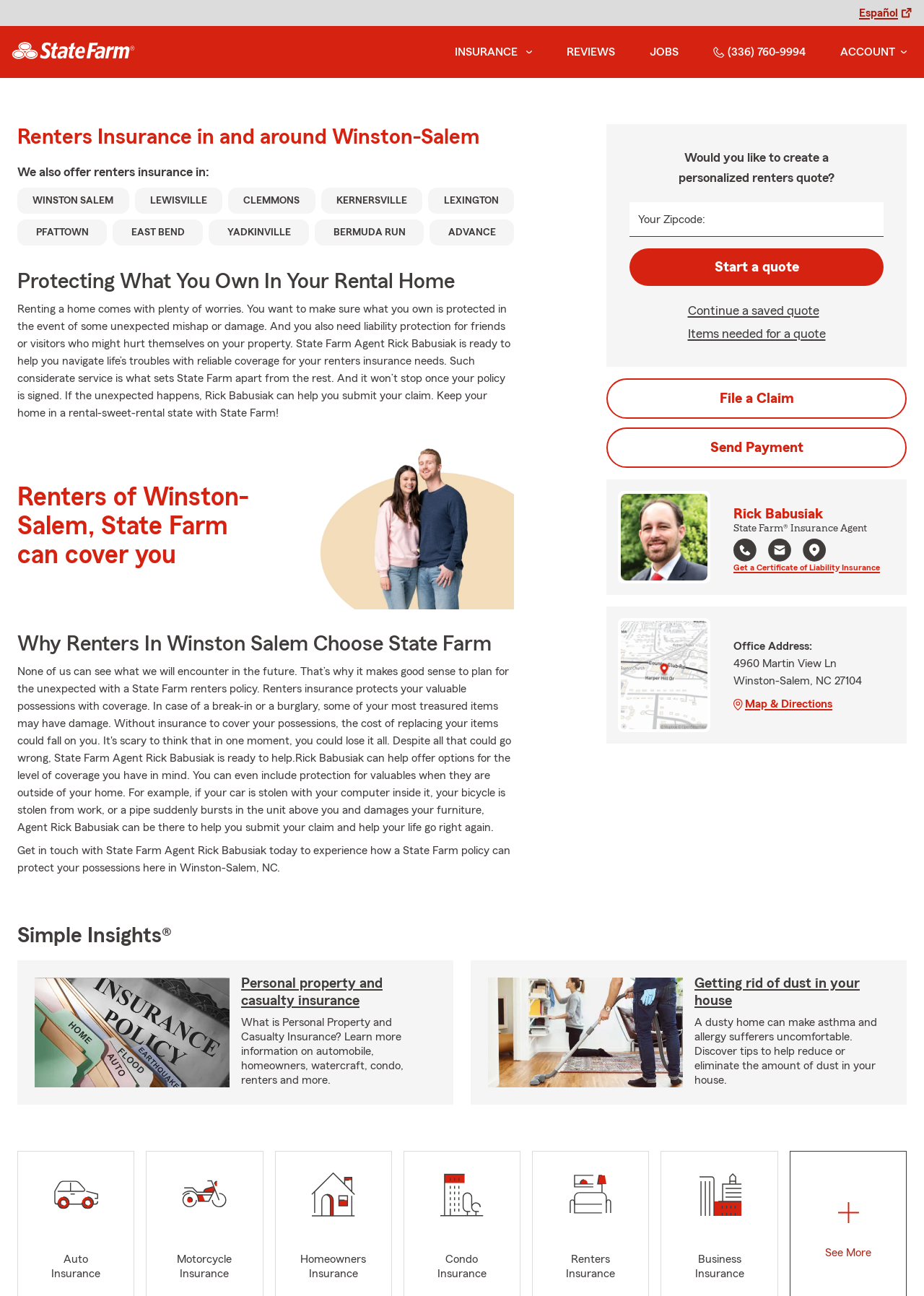Identify and extract the main heading from the webpage.

Renters Insurance in and around Winston-Salem